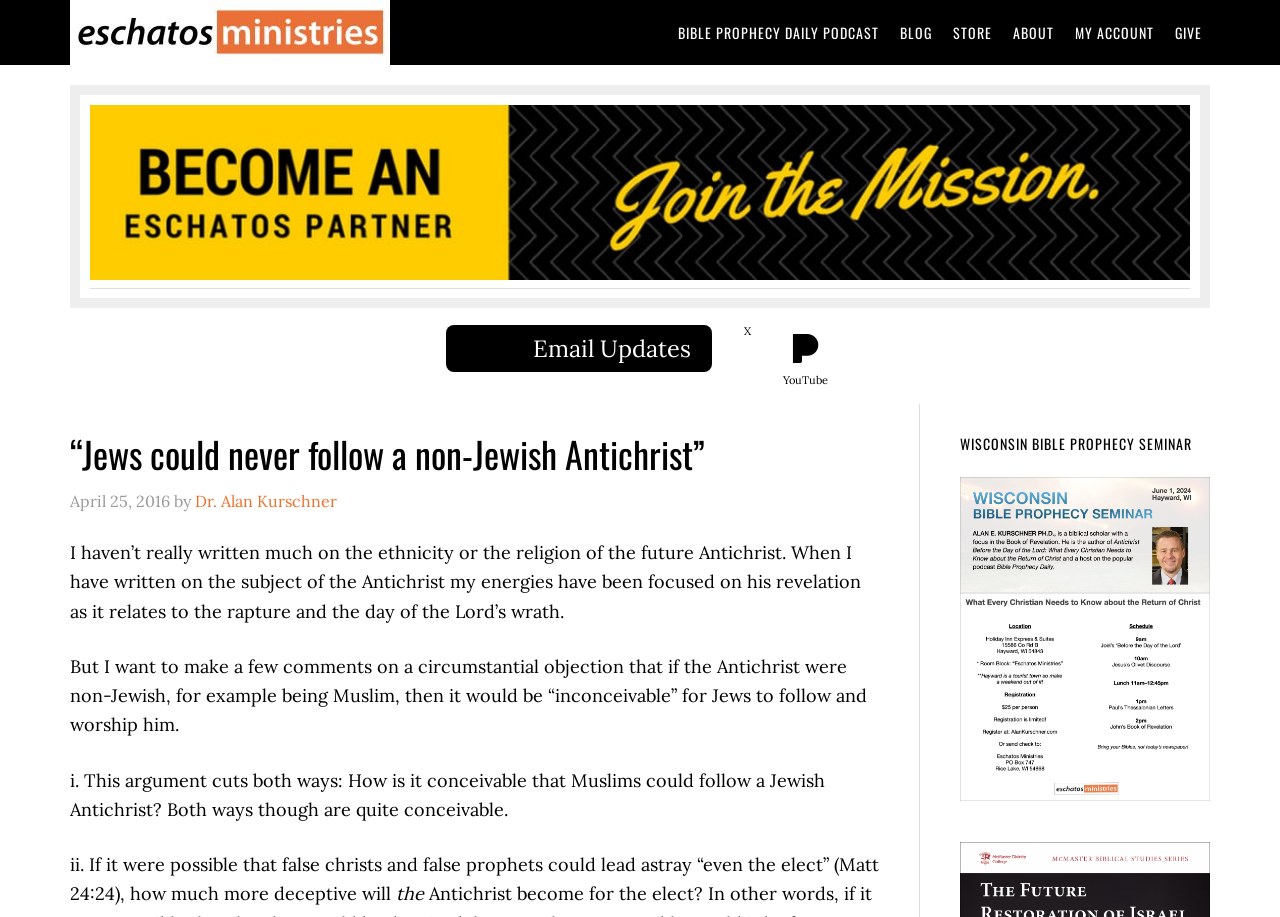Please identify the bounding box coordinates of the area that needs to be clicked to fulfill the following instruction: "Subscribe to 'Email Updates'."

[0.348, 0.354, 0.557, 0.406]